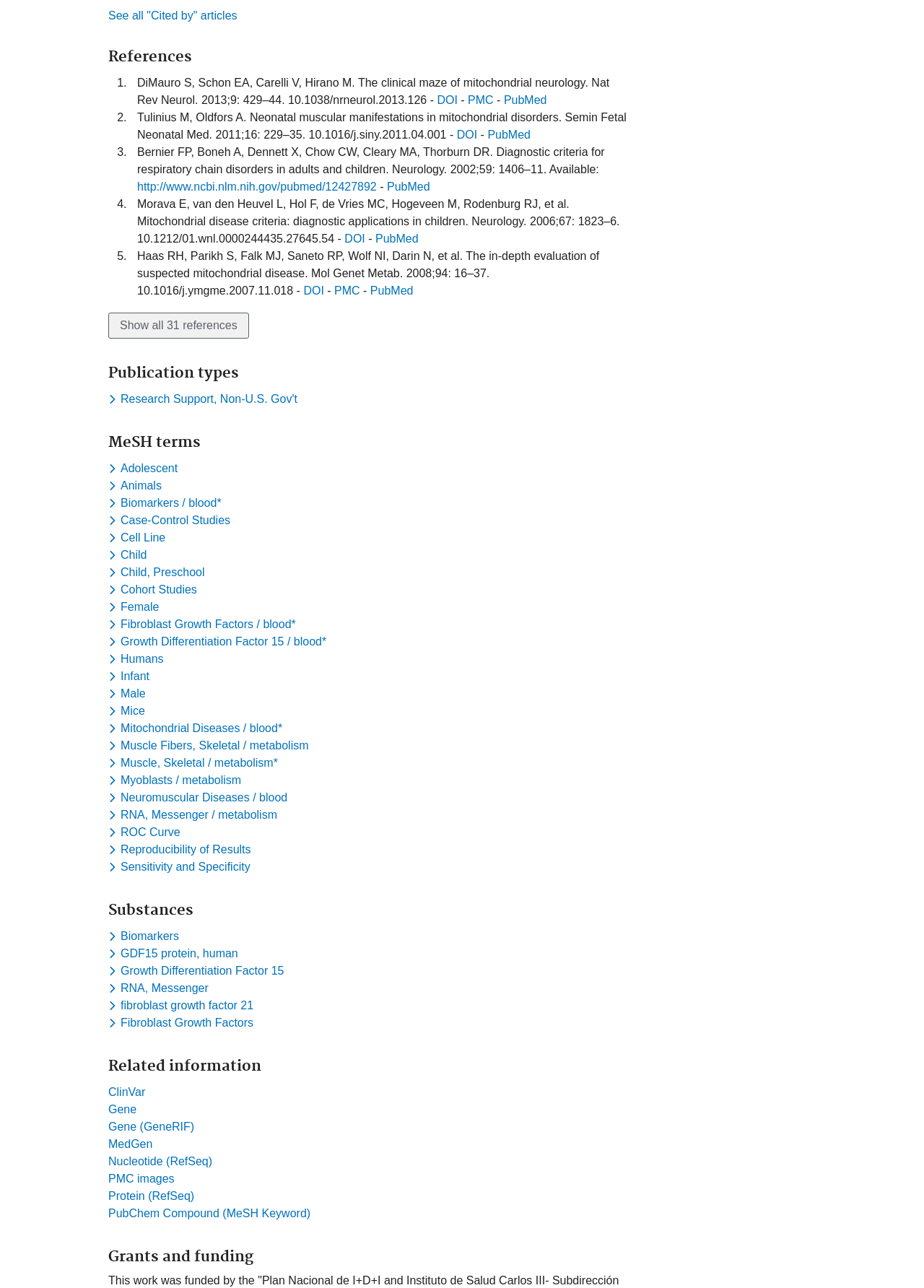Determine the bounding box coordinates for the area you should click to complete the following instruction: "View ClinVar".

[0.117, 0.843, 0.157, 0.853]